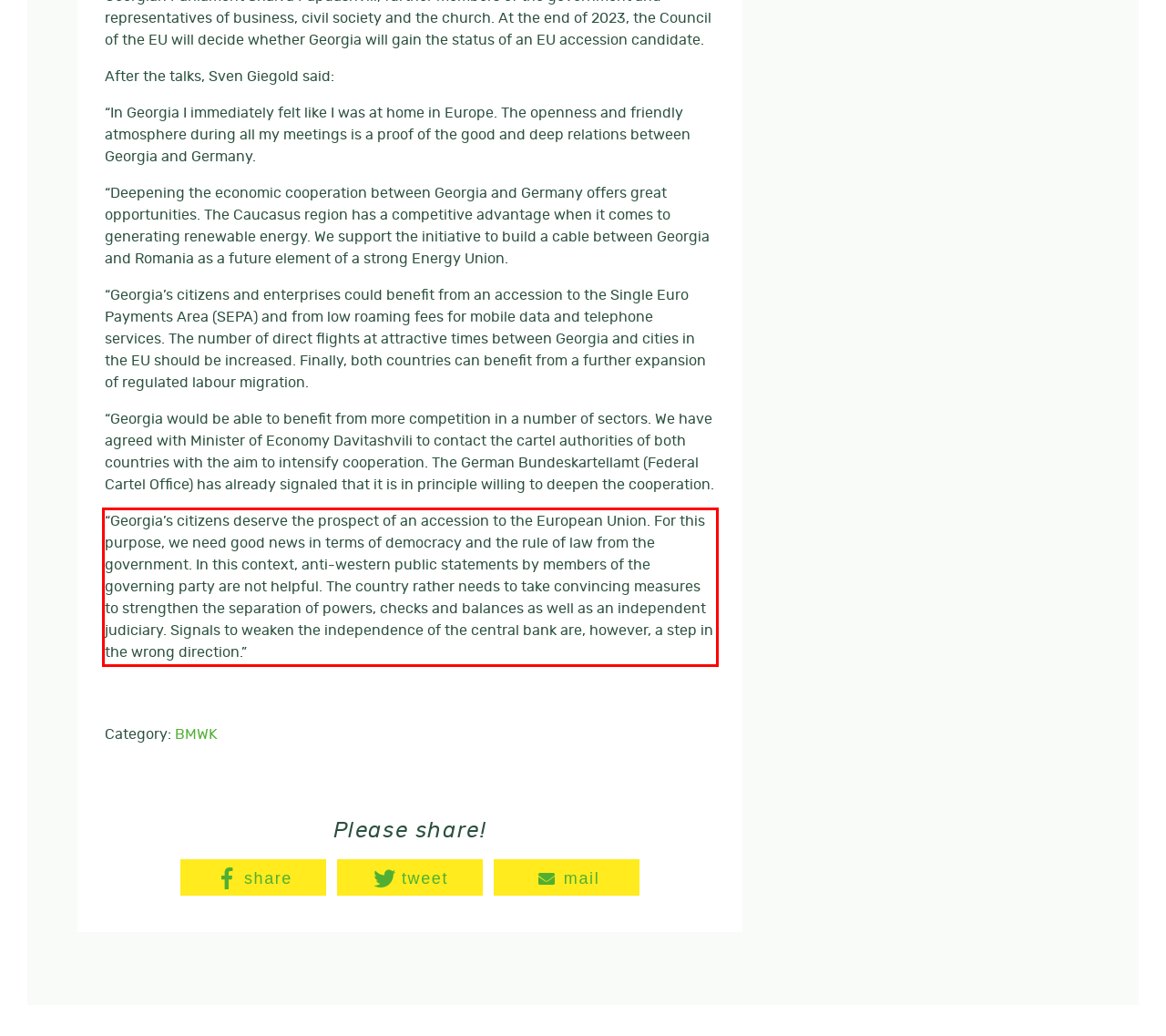You are presented with a webpage screenshot featuring a red bounding box. Perform OCR on the text inside the red bounding box and extract the content.

“Georgia’s citizens deserve the prospect of an accession to the European Union. For this purpose, we need good news in terms of democracy and the rule of law from the government. In this context, anti-western public statements by members of the governing party are not helpful. The country rather needs to take convincing measures to strengthen the separation of powers, checks and balances as well as an independent judiciary. Signals to weaken the independence of the central bank are, however, a step in the wrong direction.”